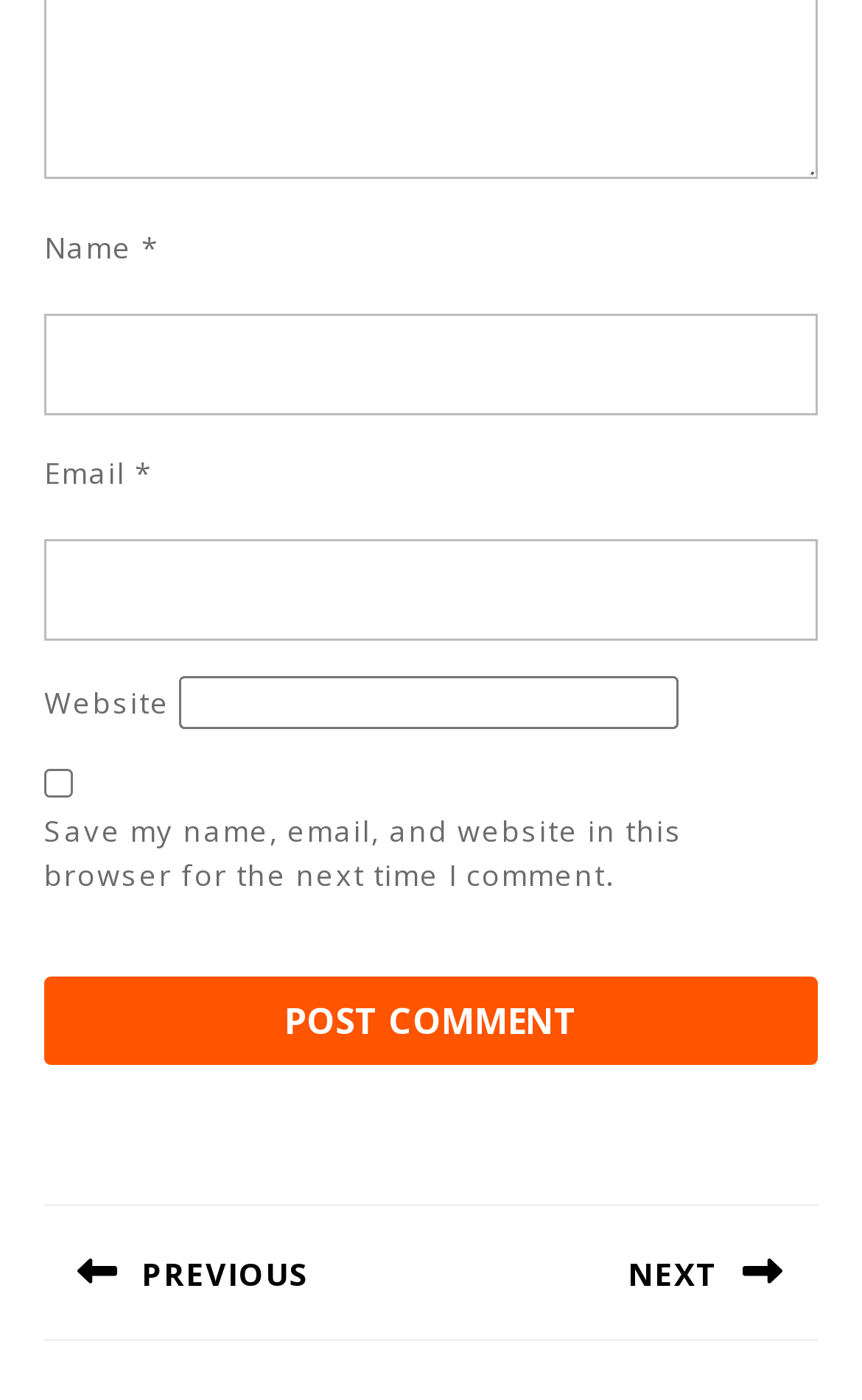What is the purpose of the checkbox?
Use the information from the image to give a detailed answer to the question.

The checkbox is located below the 'Website' textbox and is labeled 'Save my name, email, and website in this browser for the next time I comment.' This suggests that its purpose is to save the user's comment information for future use.